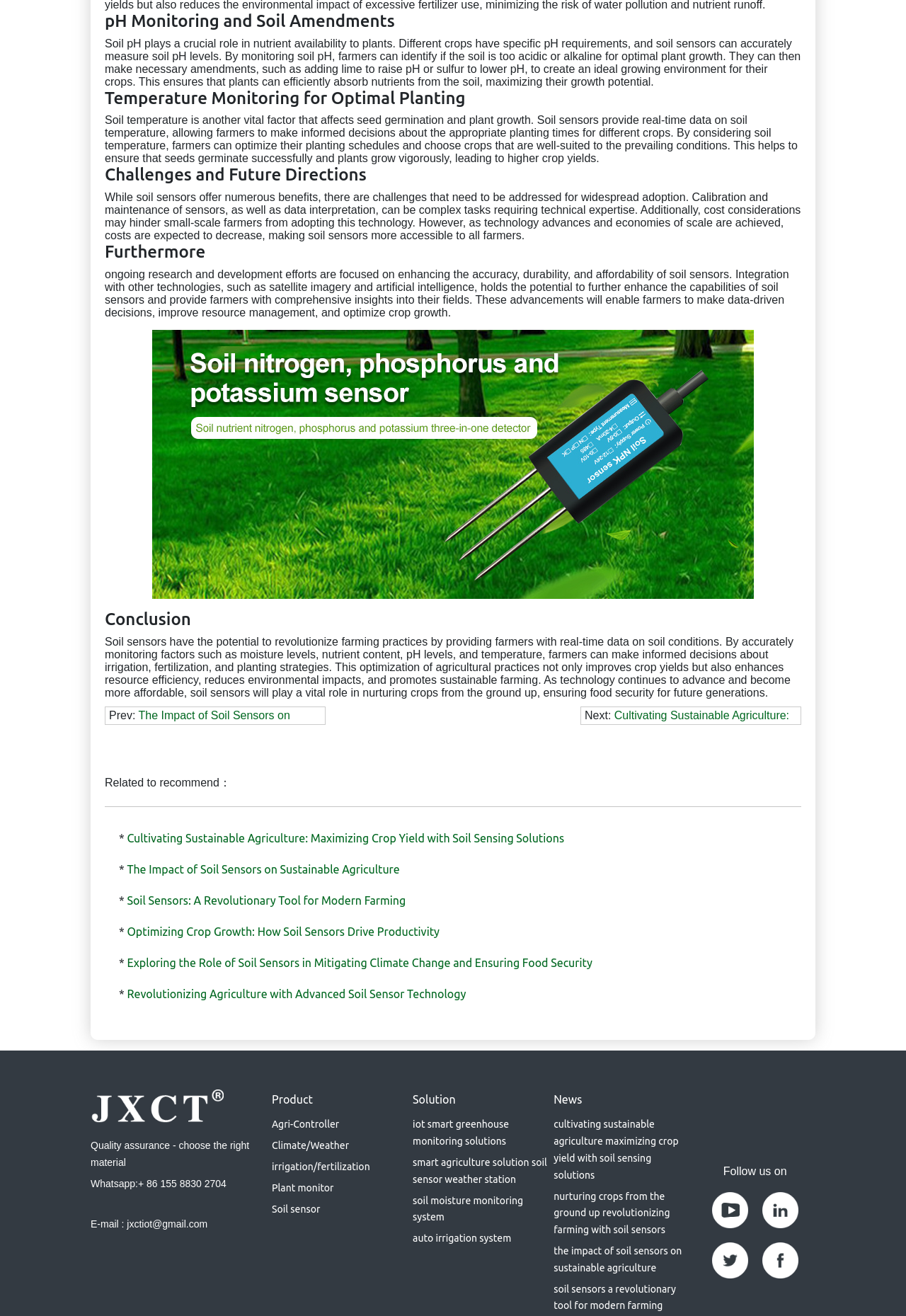What is the relationship between soil temperature and seed germination?
Using the image as a reference, answer the question in detail.

The webpage states that soil temperature is another vital factor that affects seed germination and plant growth. Soil sensors provide real-time data on soil temperature, allowing farmers to make informed decisions about the appropriate planting times for different crops.